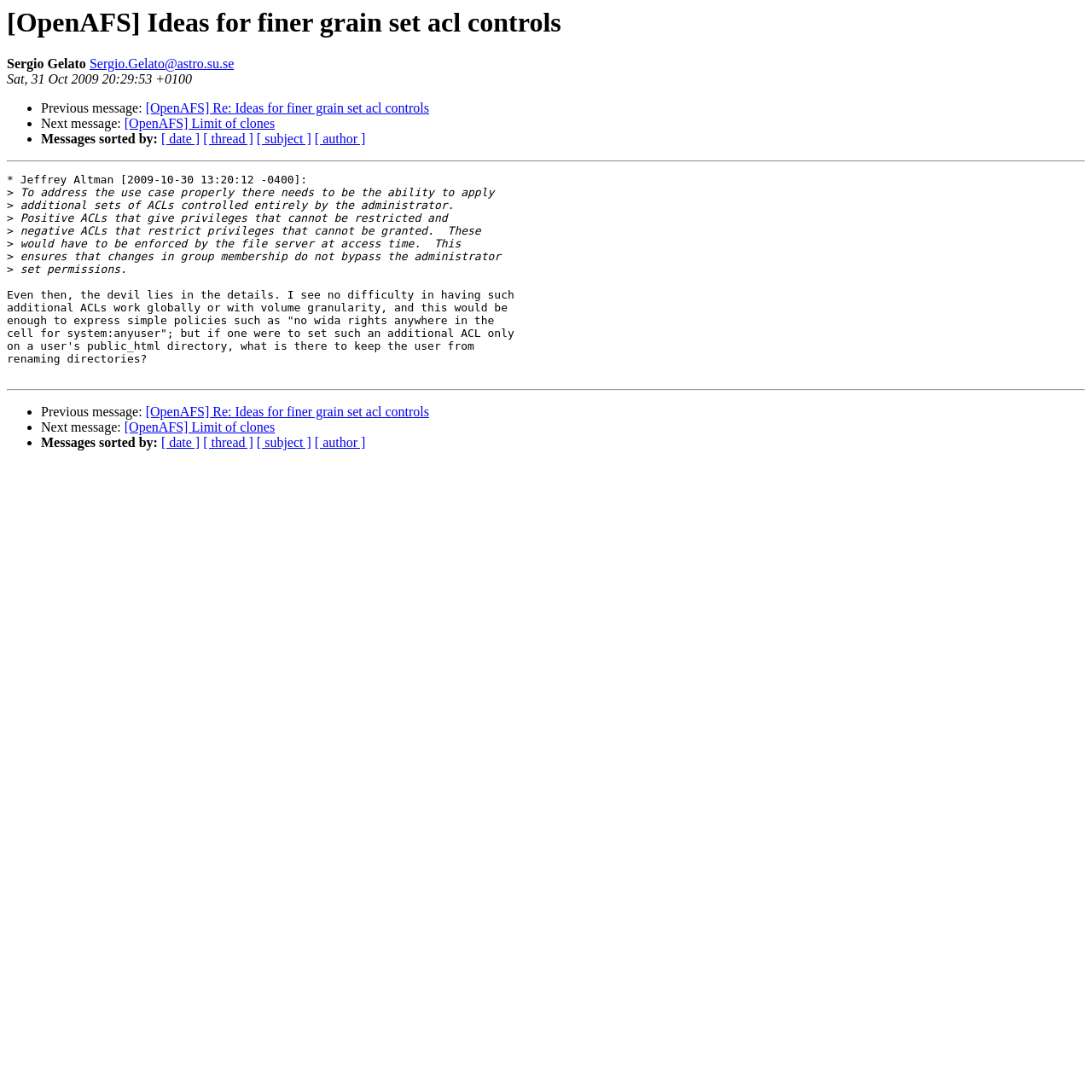Answer with a single word or phrase: 
What are the options to sort messages by?

Date, thread, subject, author